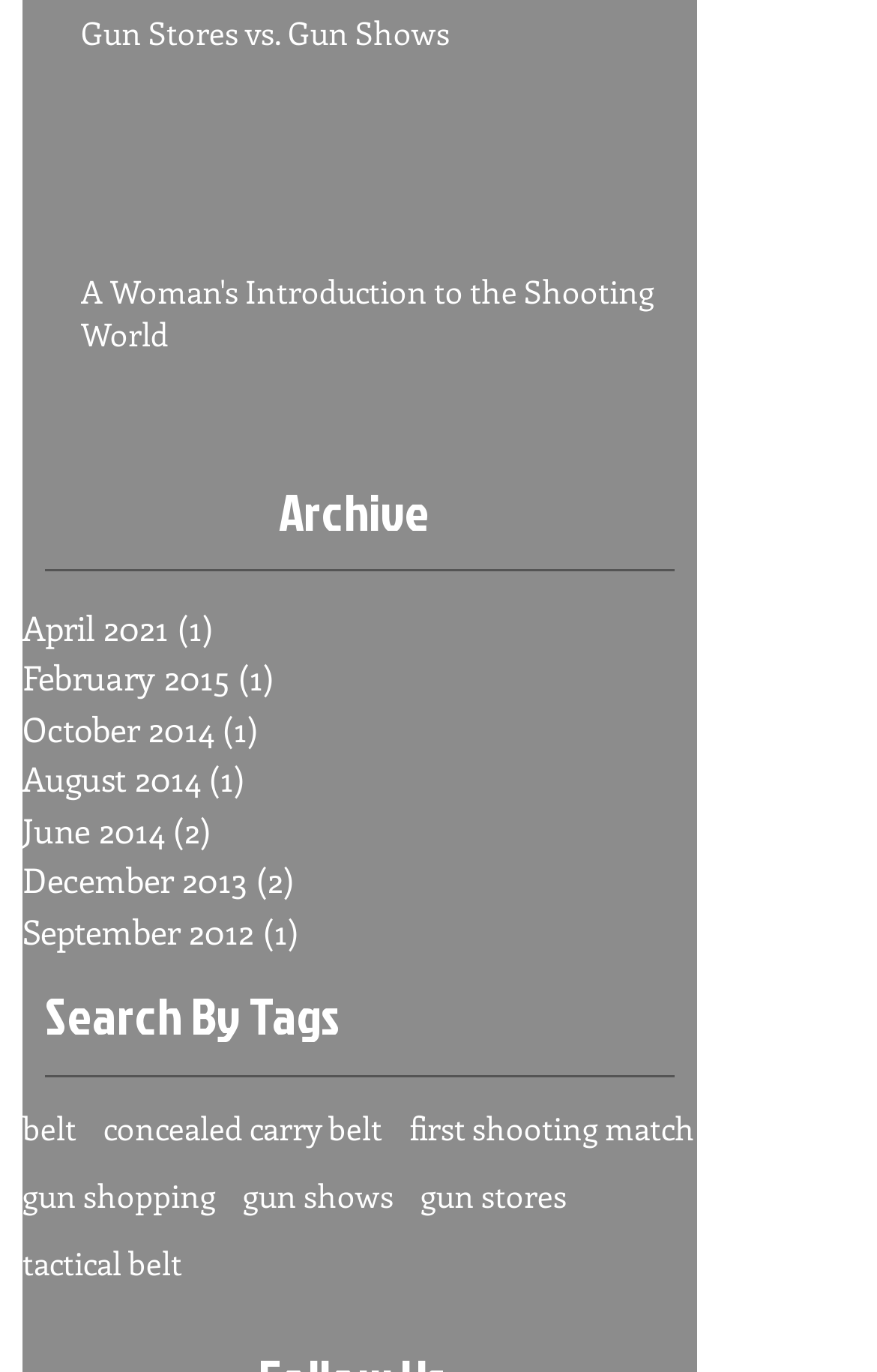Please identify the bounding box coordinates of the element I should click to complete this instruction: 'Go to the archive'. The coordinates should be given as four float numbers between 0 and 1, like this: [left, top, right, bottom].

[0.318, 0.345, 0.503, 0.398]